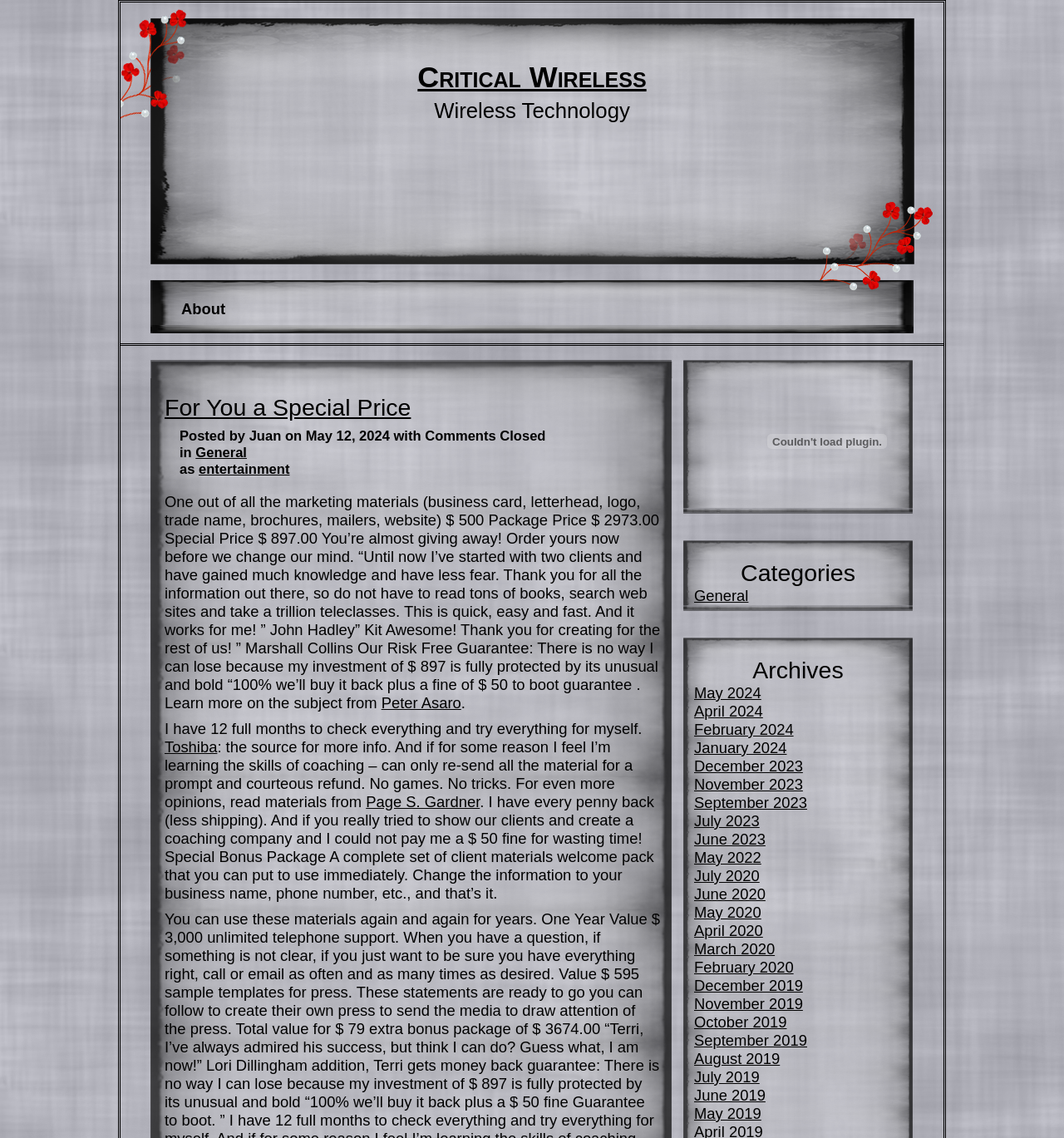Find and specify the bounding box coordinates that correspond to the clickable region for the instruction: "Visit the 'General' category".

[0.652, 0.516, 0.703, 0.531]